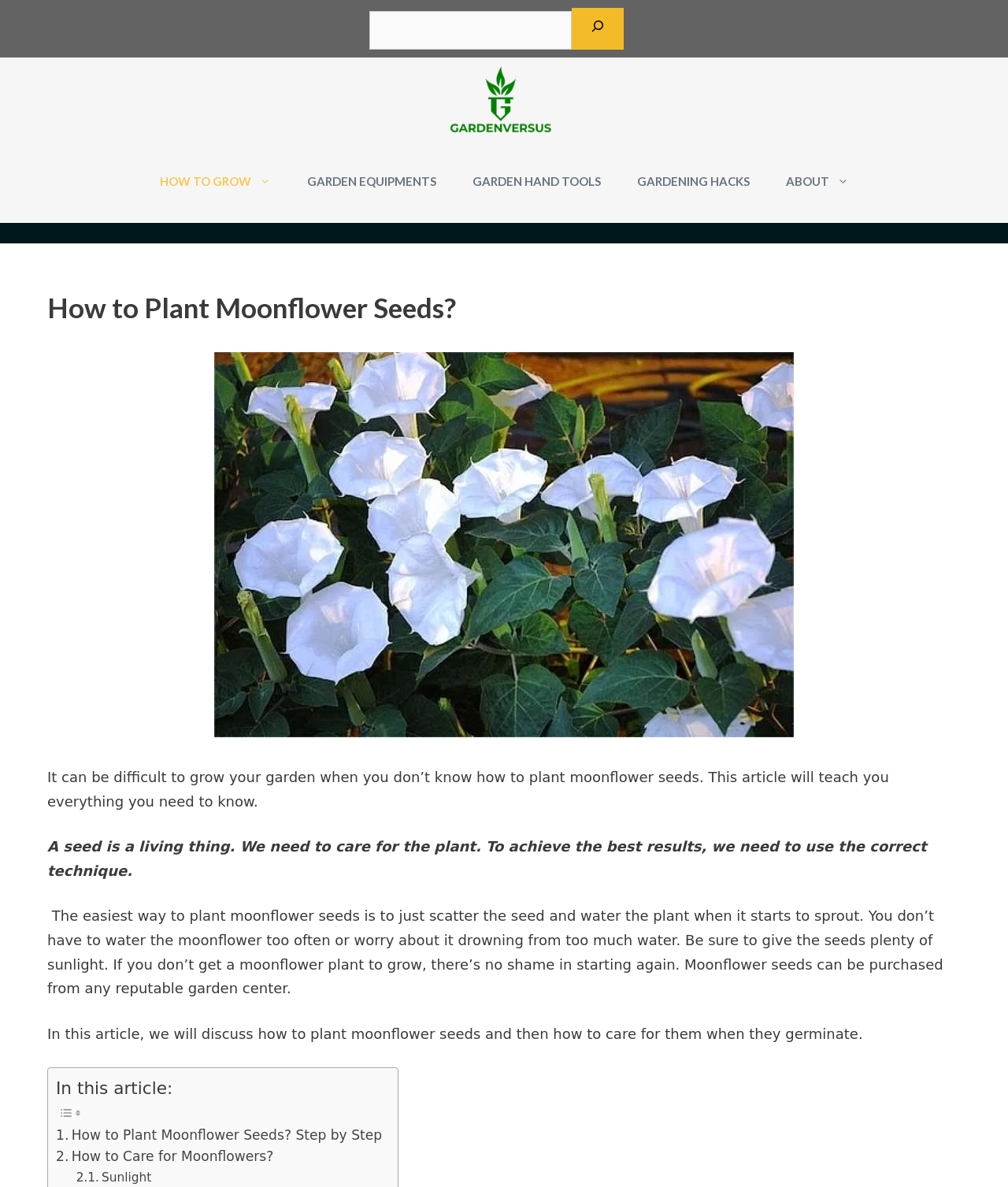Please identify the coordinates of the bounding box that should be clicked to fulfill this instruction: "Learn how to care for moonflowers".

[0.055, 0.966, 0.276, 0.984]